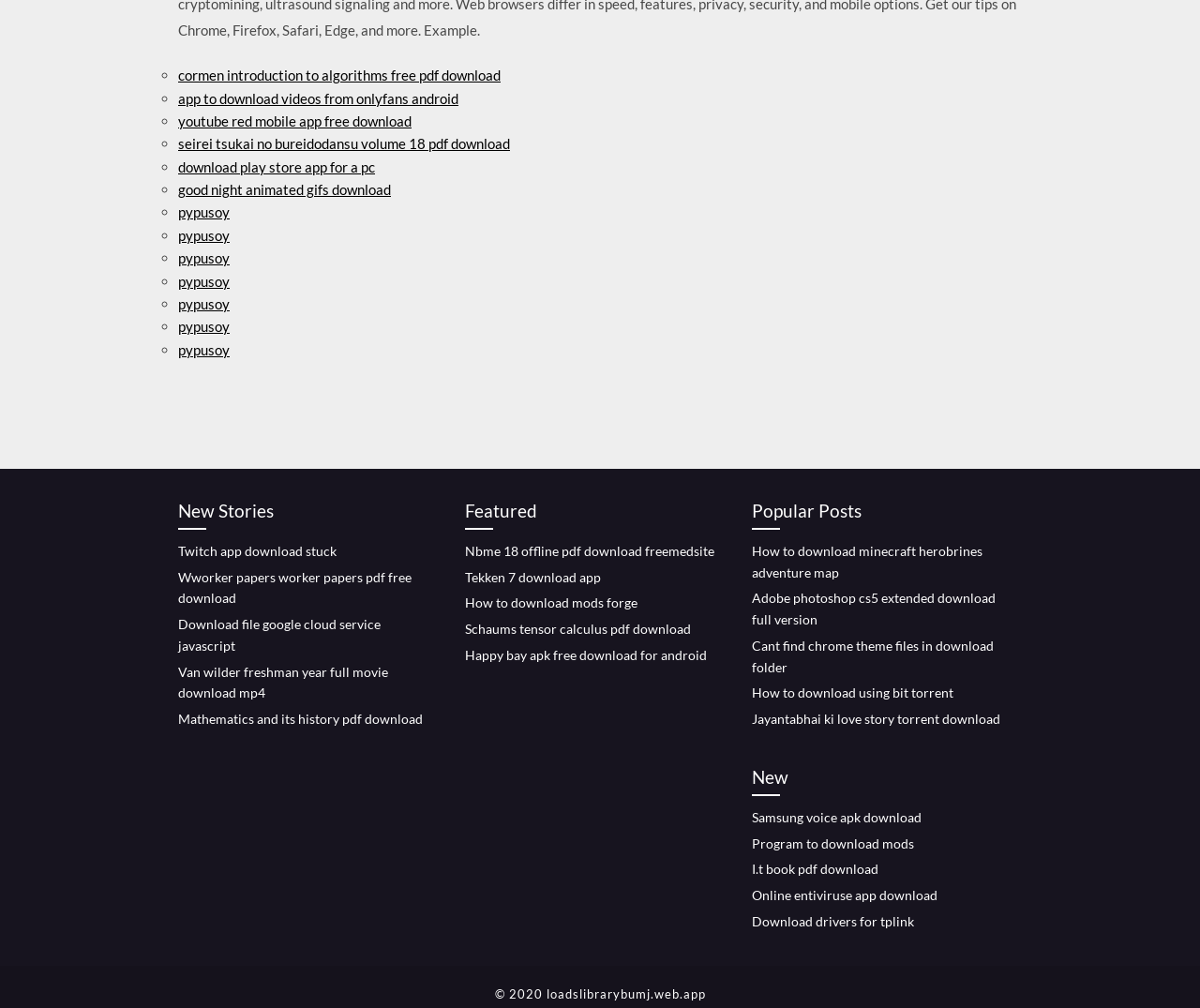What is the bounding box coordinate of the region that contains the text '© 2020 loadslibrarybumj.web.app'?
Refer to the image and provide a concise answer in one word or phrase.

[0.412, 0.978, 0.588, 0.993]